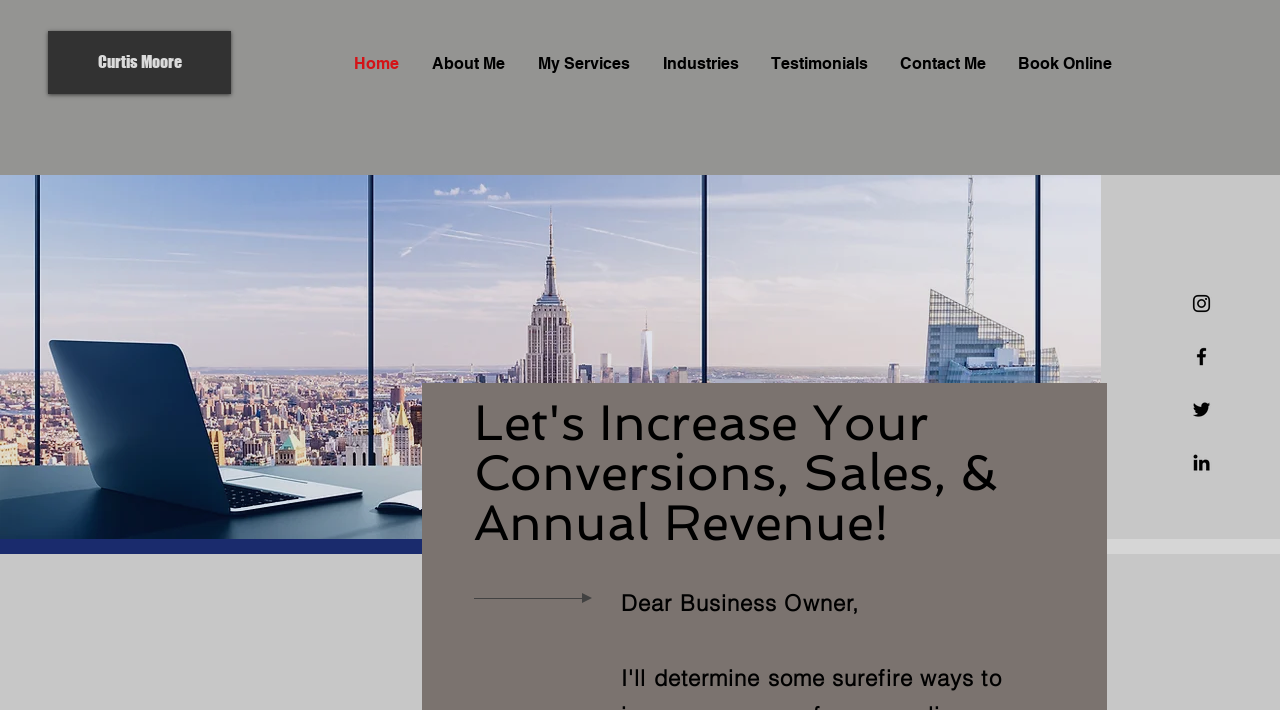How many navigation links are available?
Please give a detailed answer to the question using the information shown in the image.

The navigation links can be found in the 'Site' navigation element, which contains seven link elements with the text 'Home', 'About Me', 'My Services', 'Industries', 'Testimonials', 'Contact Me', and 'Book Online'.